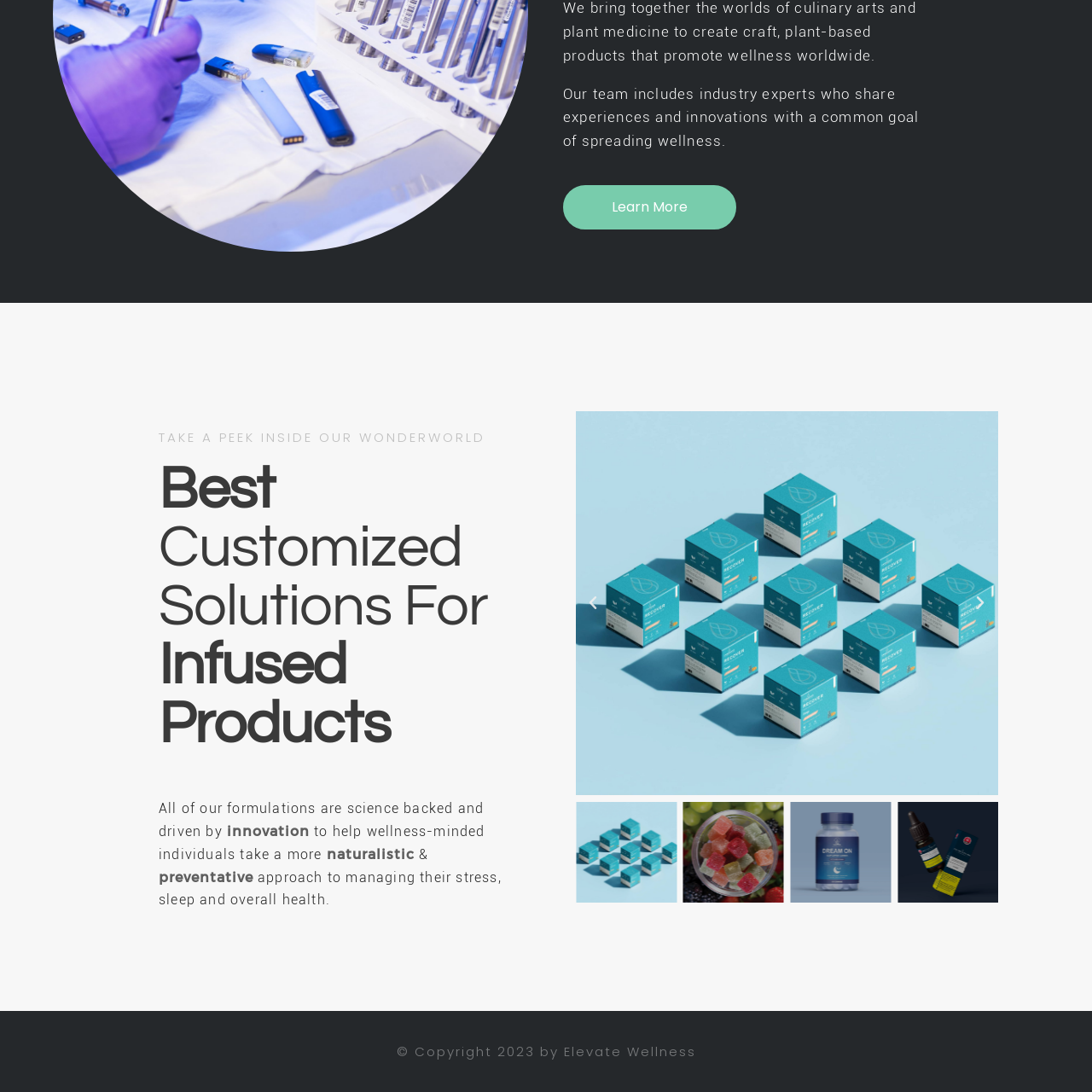Explain in detail the content of the image enclosed by the red outline.

This image showcases a group of vibrant, stylized gummies, likely representing a specific health-focused product. The gummies are designed to appeal to wellness-minded individuals, featuring an assortment of colors and shapes that suggest a playful yet health-conscious approach to dietary supplements. This visual complements the broader themes of wellness and personalized health solutions emphasized on the webpage, inviting viewers to explore the benefits of these products in managing stress and improving overall health. The imagery aligns with the company's mission of providing science-backed, innovative formulations aimed at promoting a naturalistic approach to well-being.